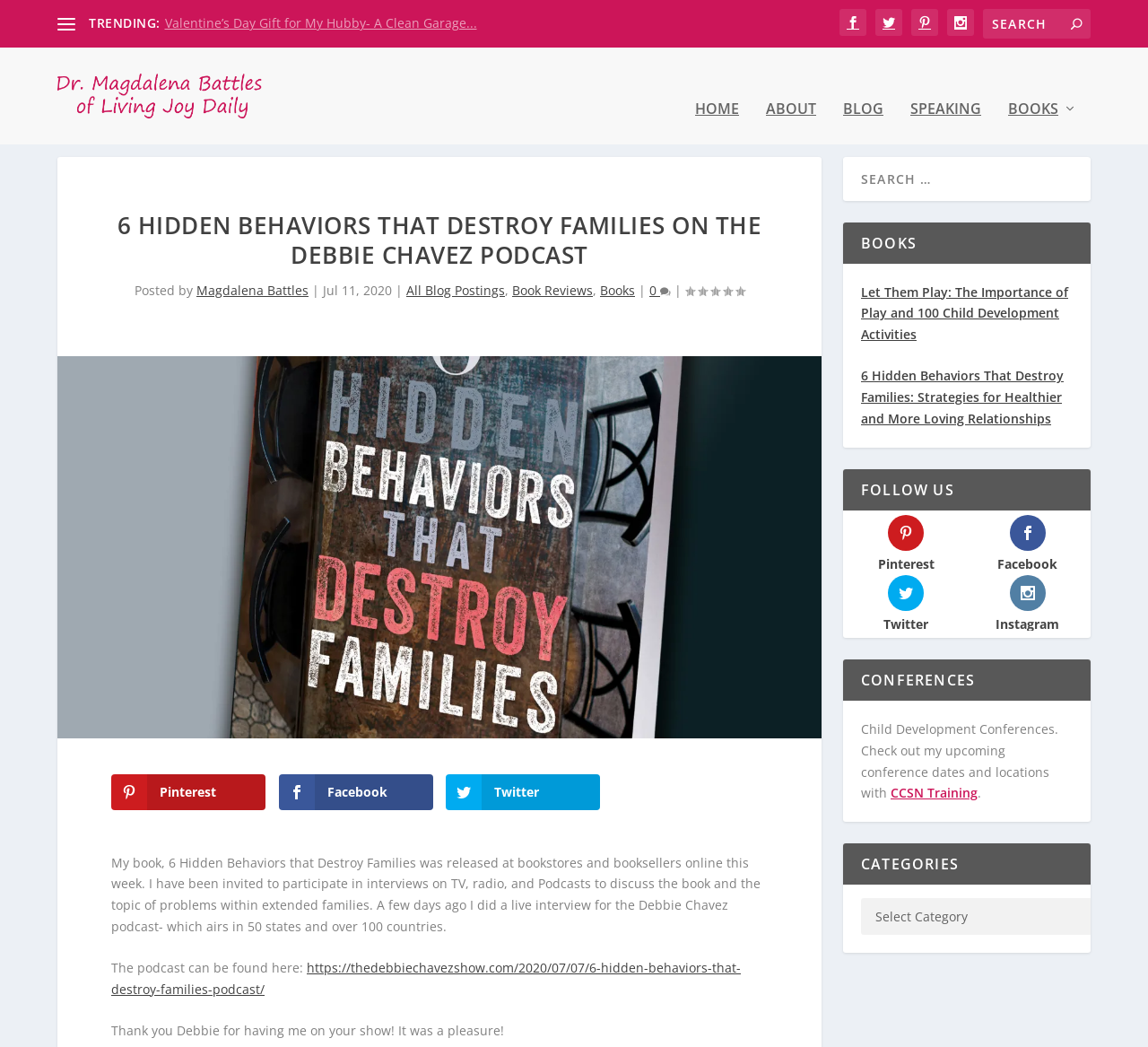Give a one-word or short-phrase answer to the following question: 
What is the name of the podcast Dr. Magdalena Battles was interviewed on?

The Debbie Chavez Podcast